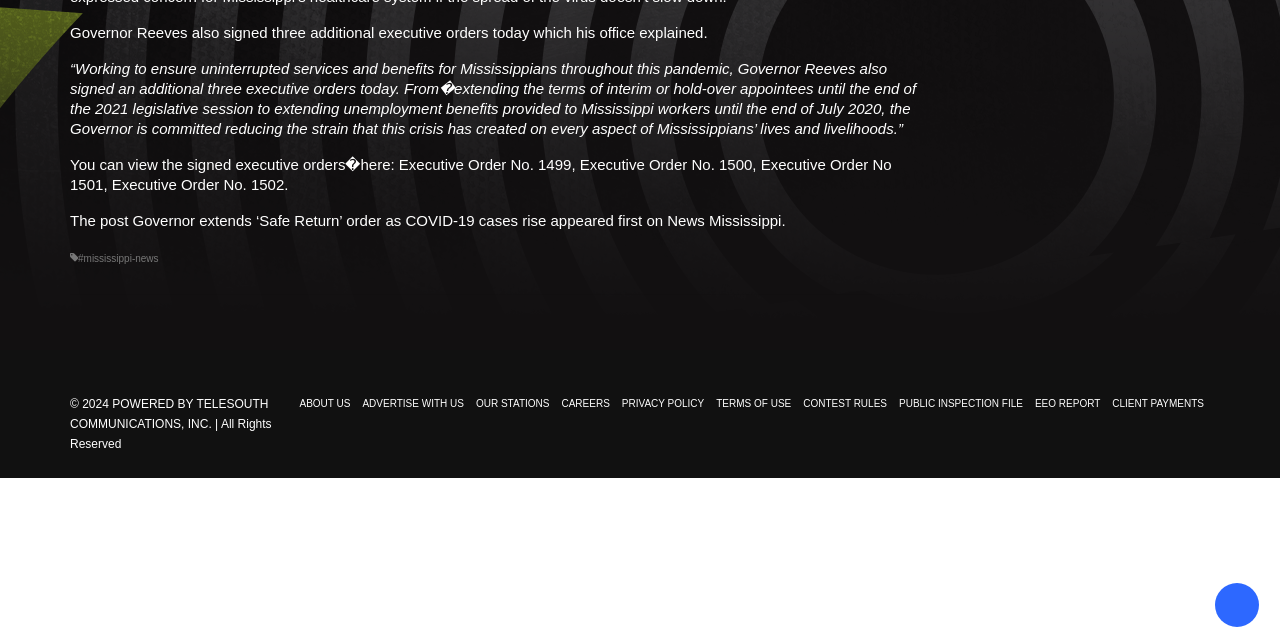Locate the bounding box of the UI element with the following description: "aria-label="Accessibility Menu" title="Accessibility Menu"".

[0.949, 0.911, 0.984, 0.98]